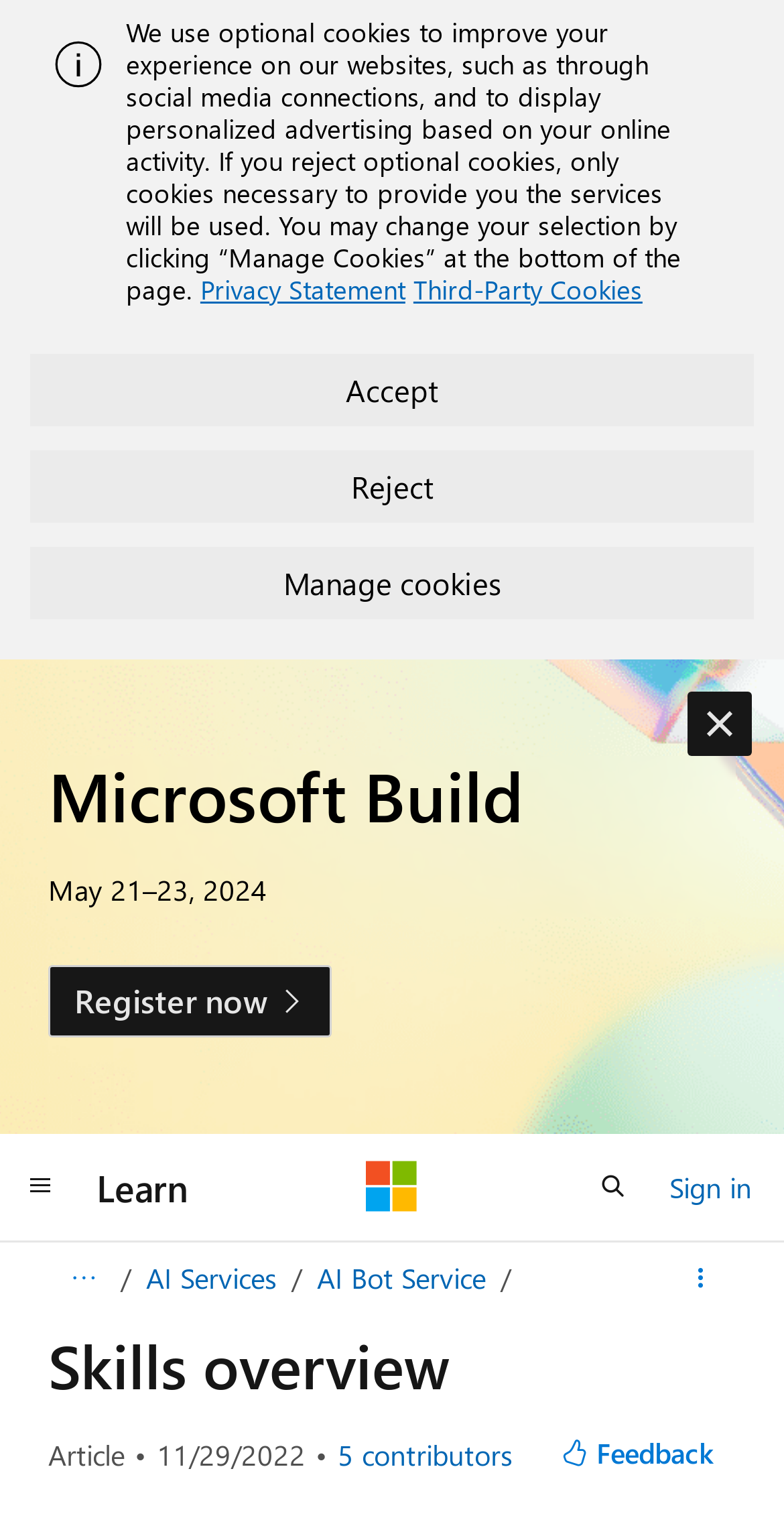Please study the image and answer the question comprehensively:
What is the date of the article review?

I found the answer by looking at the time element 'Article review date' which has a text '11/29/2022' next to it, indicating the date of the article review.